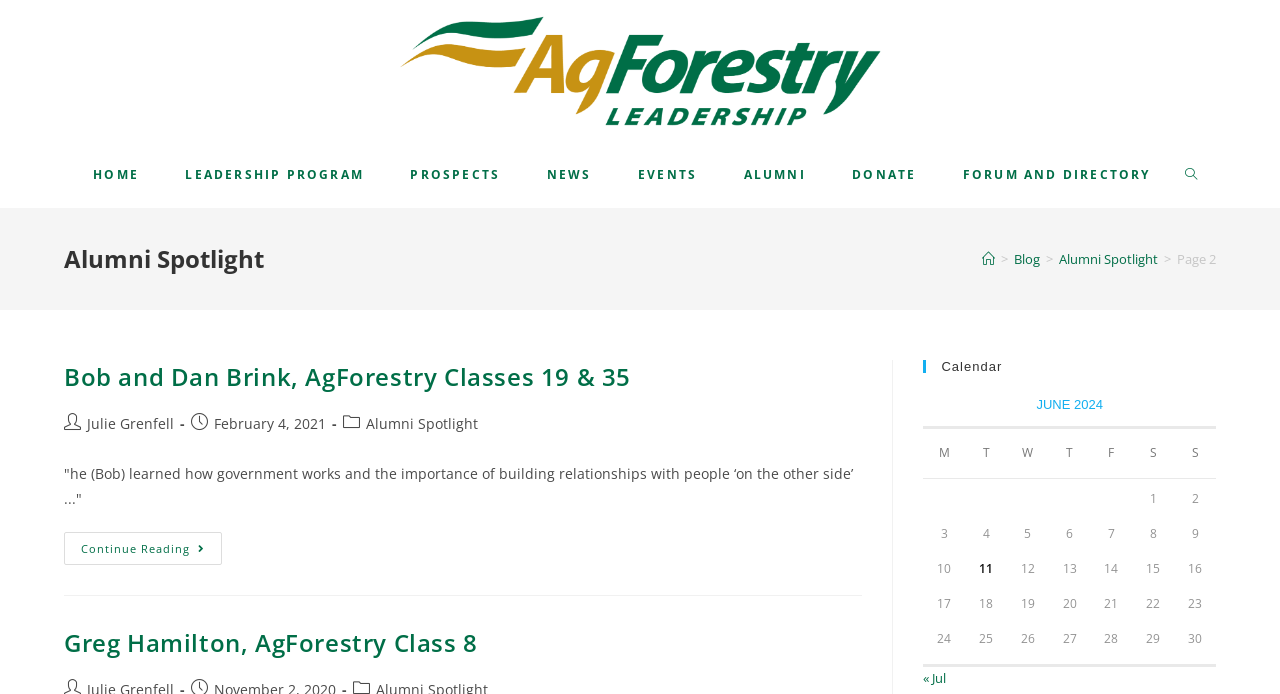Give a one-word or one-phrase response to the question: 
How many columns are in the calendar table?

7